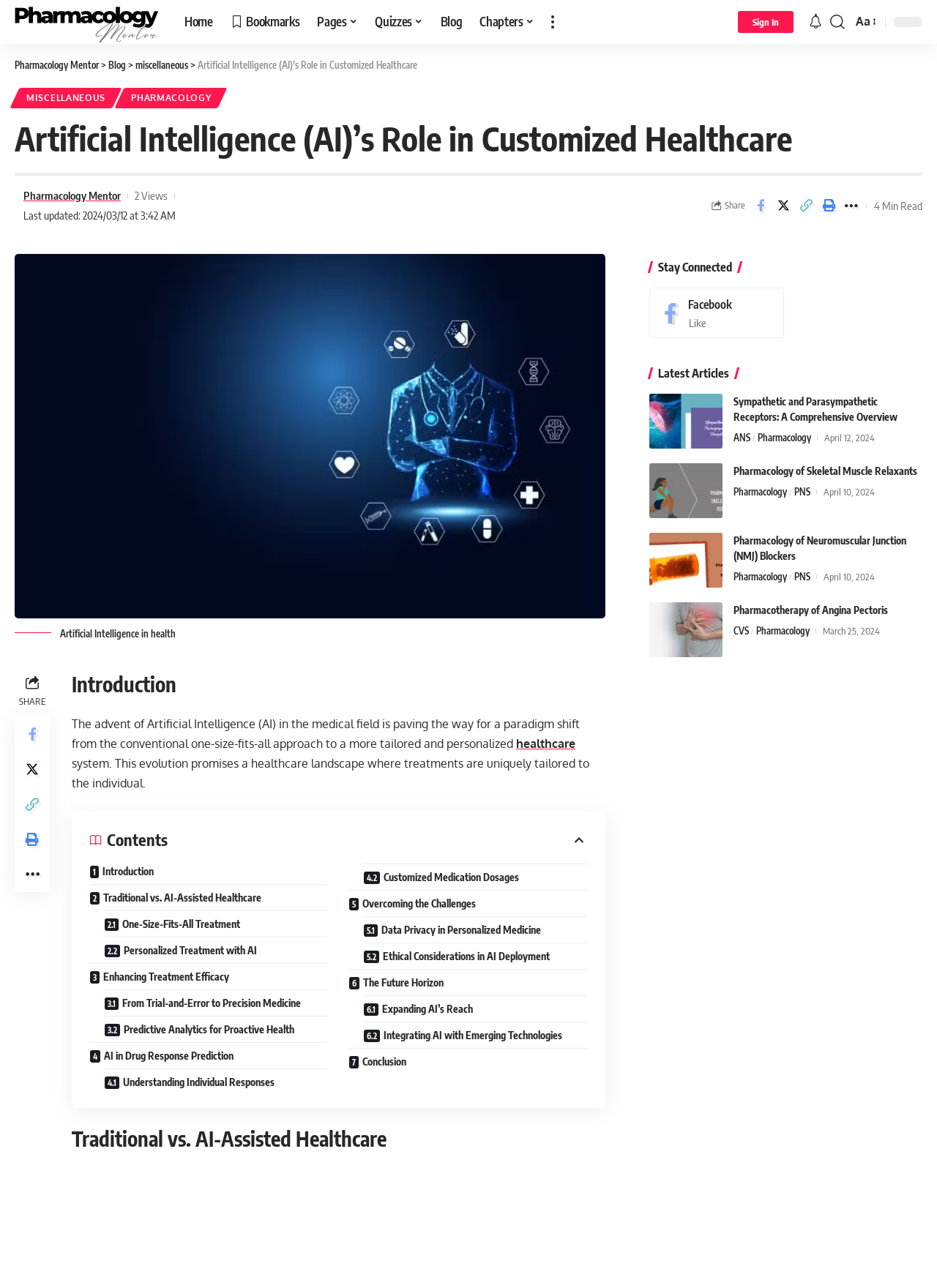What is the name of the first section in the article?
Answer with a single word or phrase, using the screenshot for reference.

Introduction